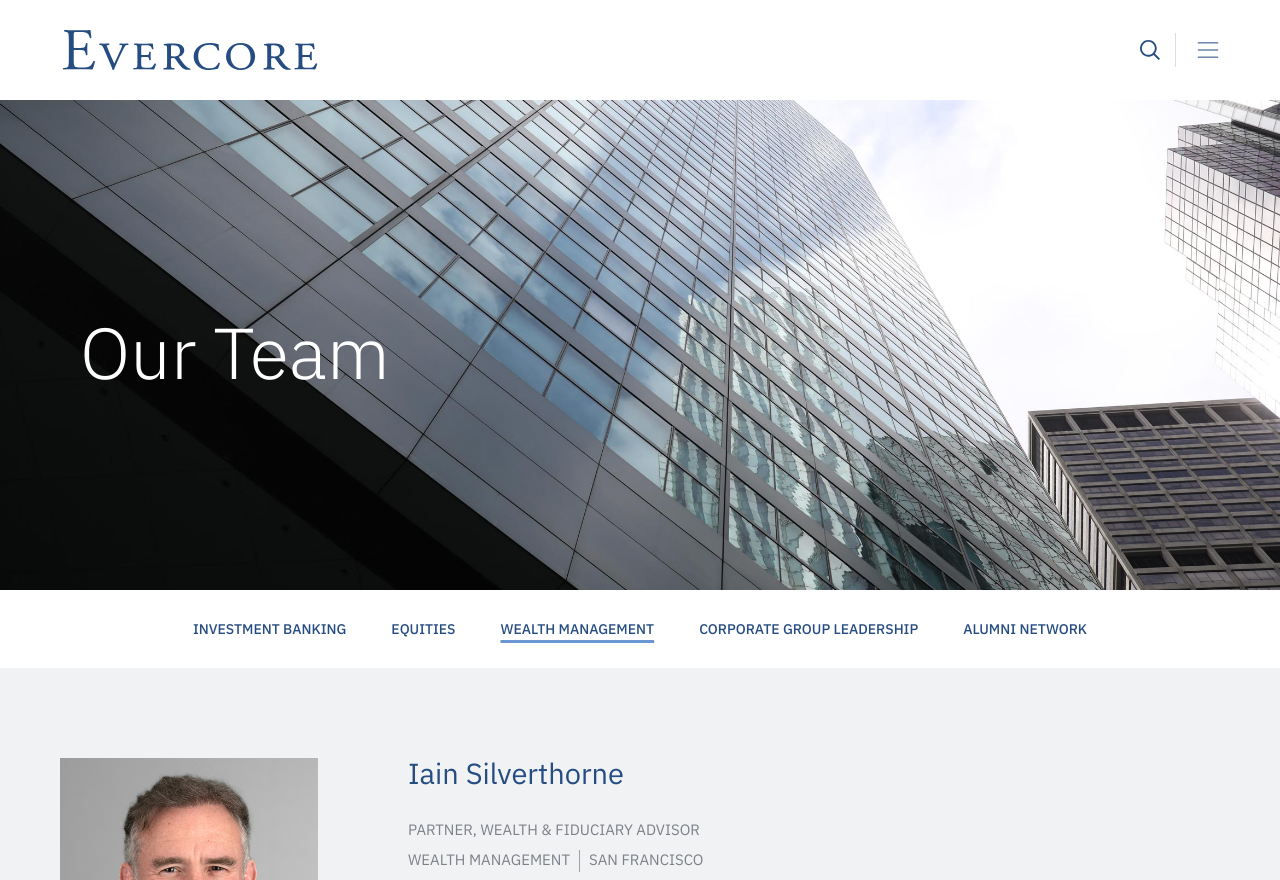Determine the bounding box coordinates of the clickable area required to perform the following instruction: "Click Evercore logo". The coordinates should be represented as four float numbers between 0 and 1: [left, top, right, bottom].

[0.047, 0.034, 0.25, 0.08]